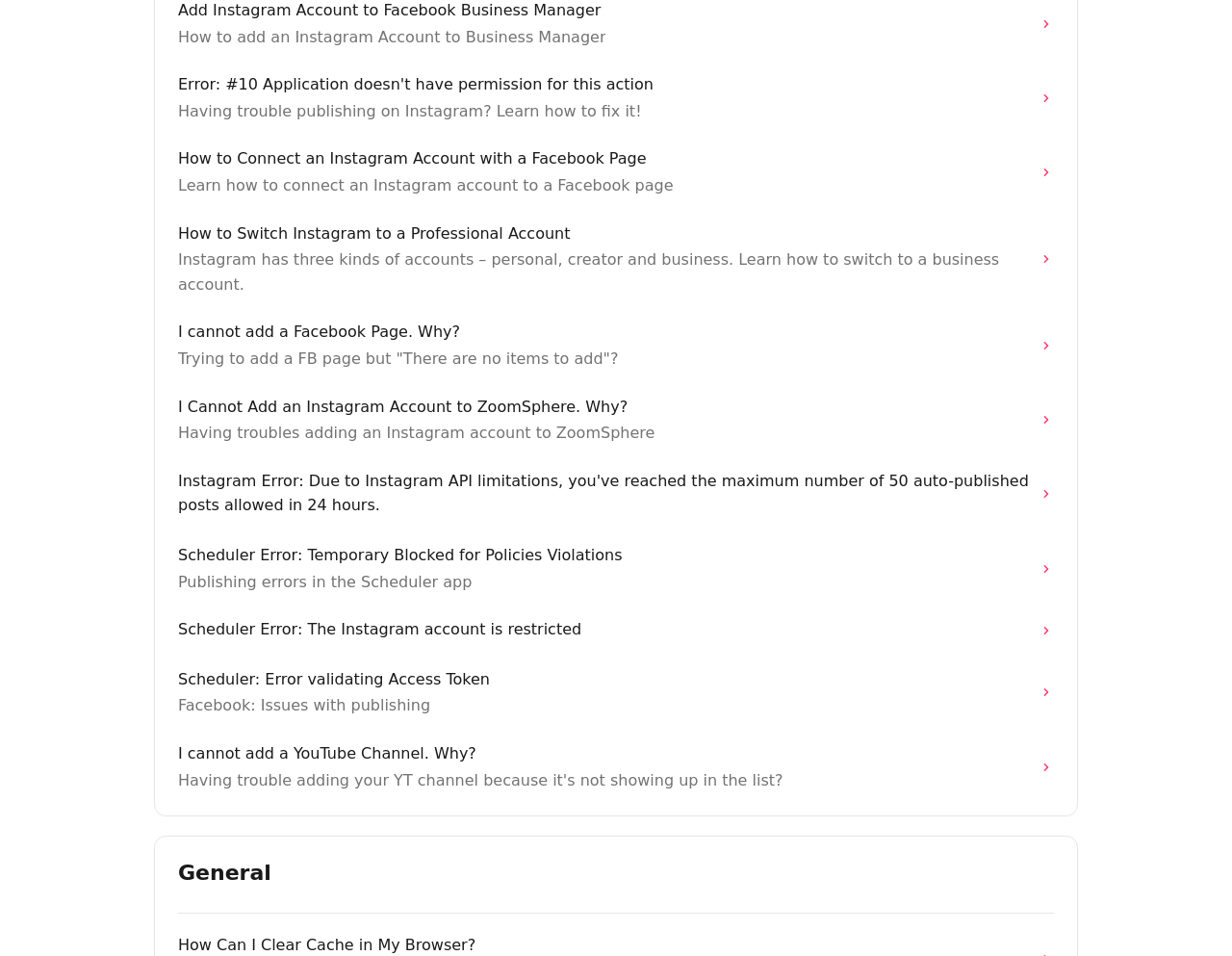Find the bounding box coordinates of the UI element according to this description: "General".

[0.145, 0.899, 0.855, 0.927]